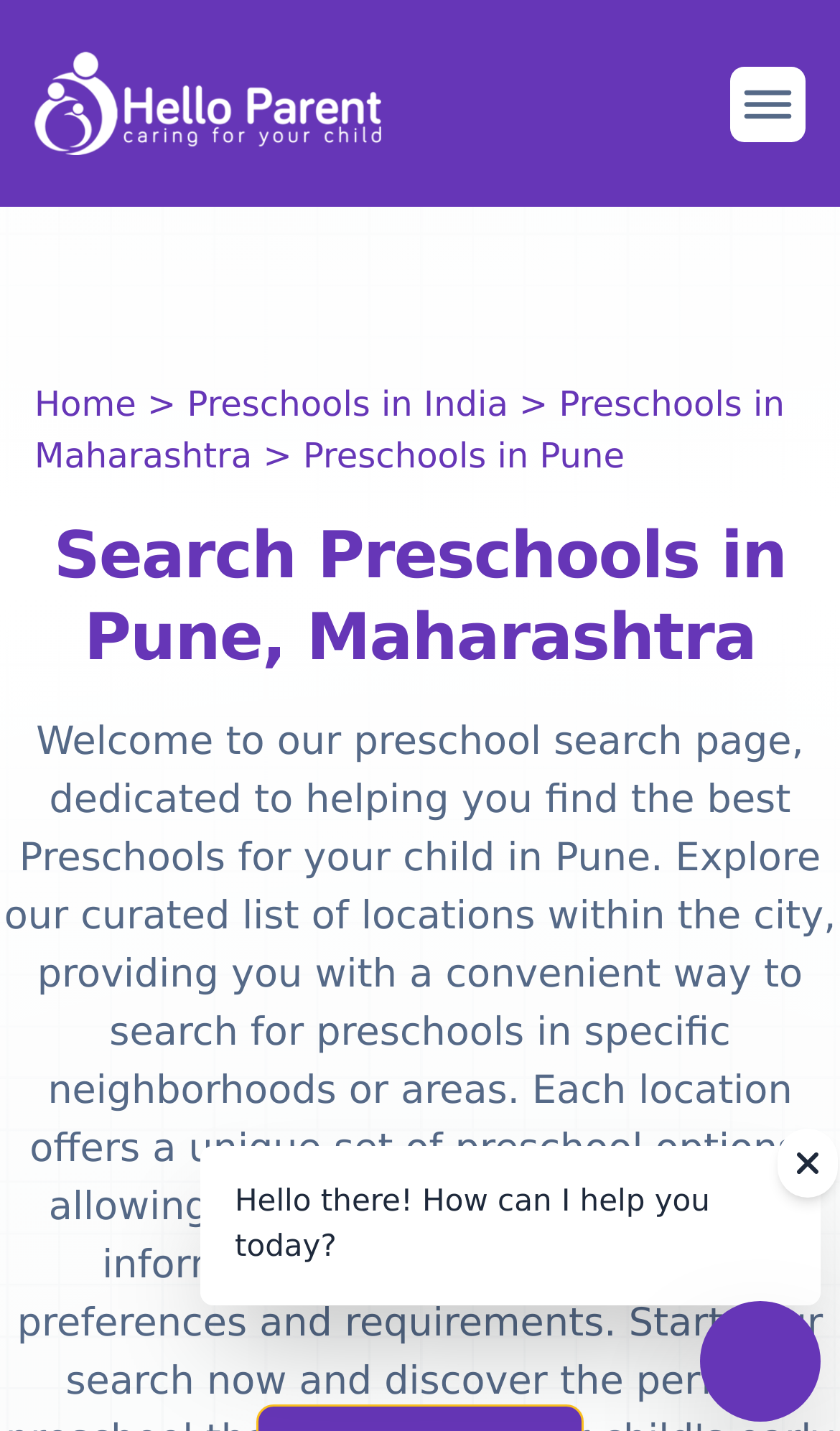Please give a one-word or short phrase response to the following question: 
Is there a chatbot or assistant on the webpage?

Yes